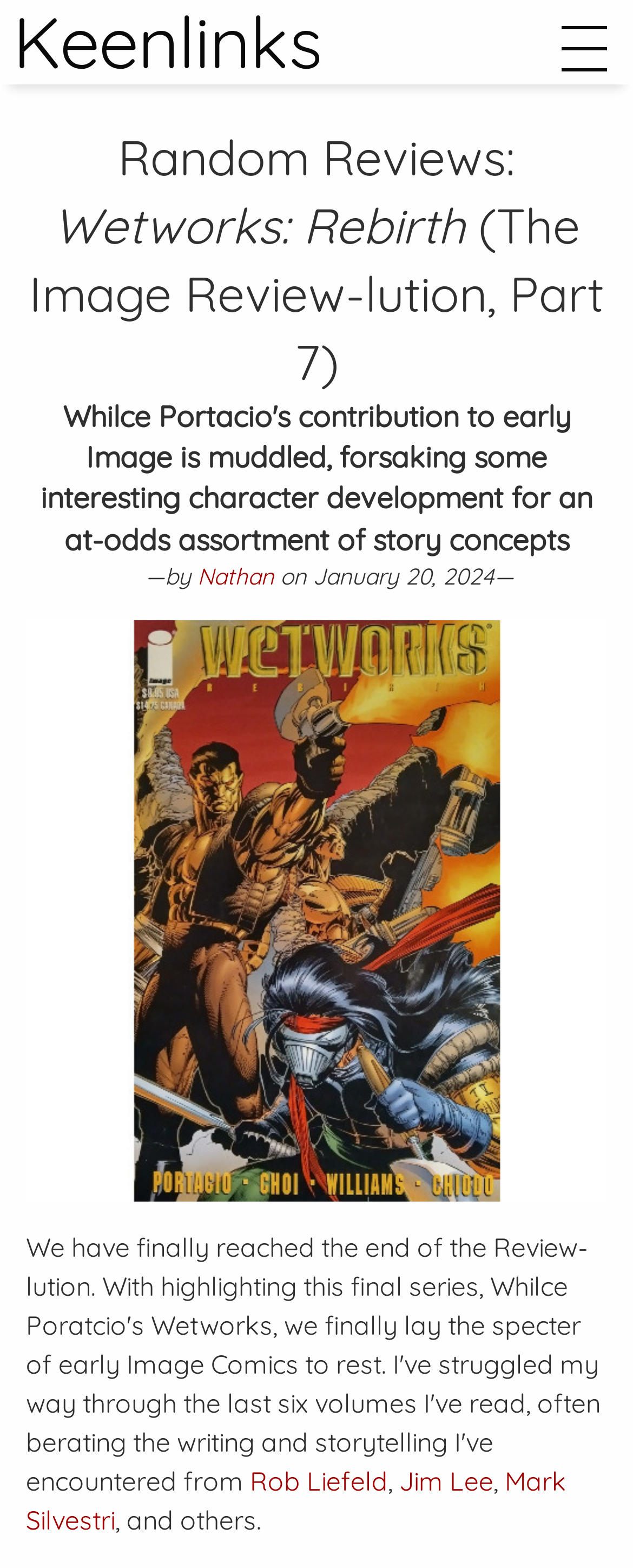What is the name of the comic book series being reviewed?
Can you provide a detailed and comprehensive answer to the question?

The main heading of the webpage mentions 'Wetworks: Rebirth' as part of the title, indicating that it is the comic book series being reviewed.